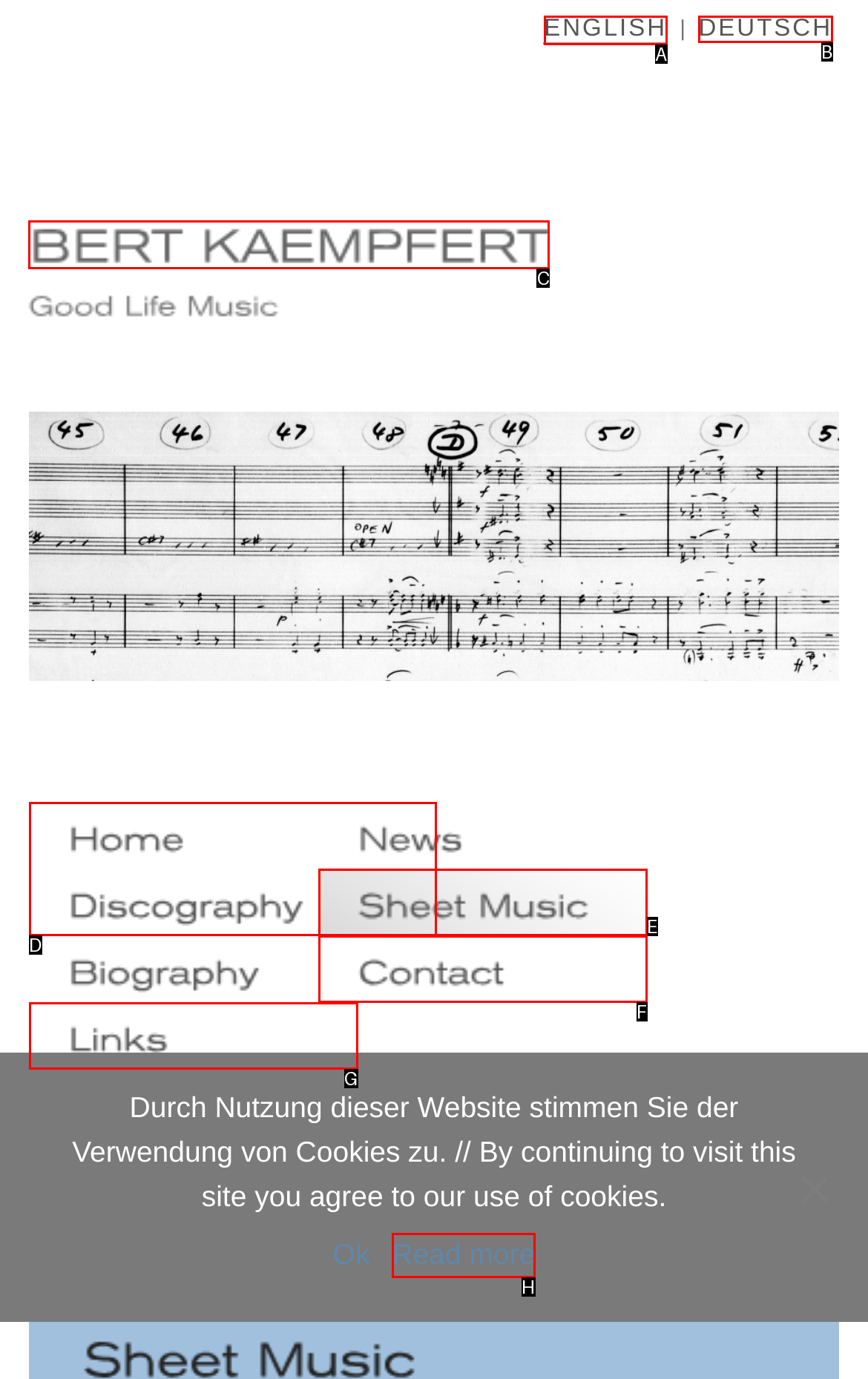Identify the correct UI element to click for the following task: Visit Bert Kaempfert's homepage Choose the option's letter based on the given choices.

C